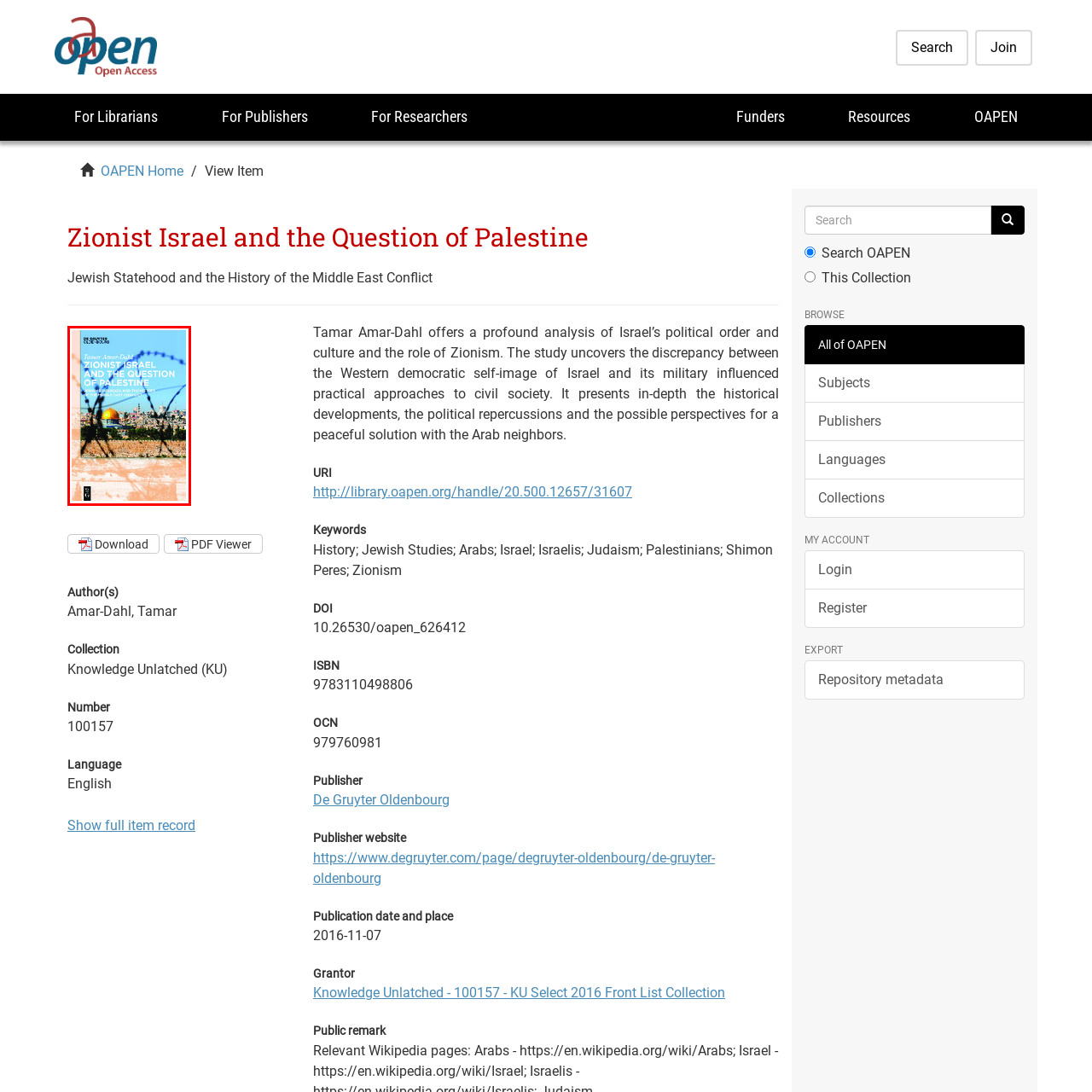Identify the subject within the red bounding box and respond to the following question in a single word or phrase:
What is the author of the book?

Tamar Amar-Dahl